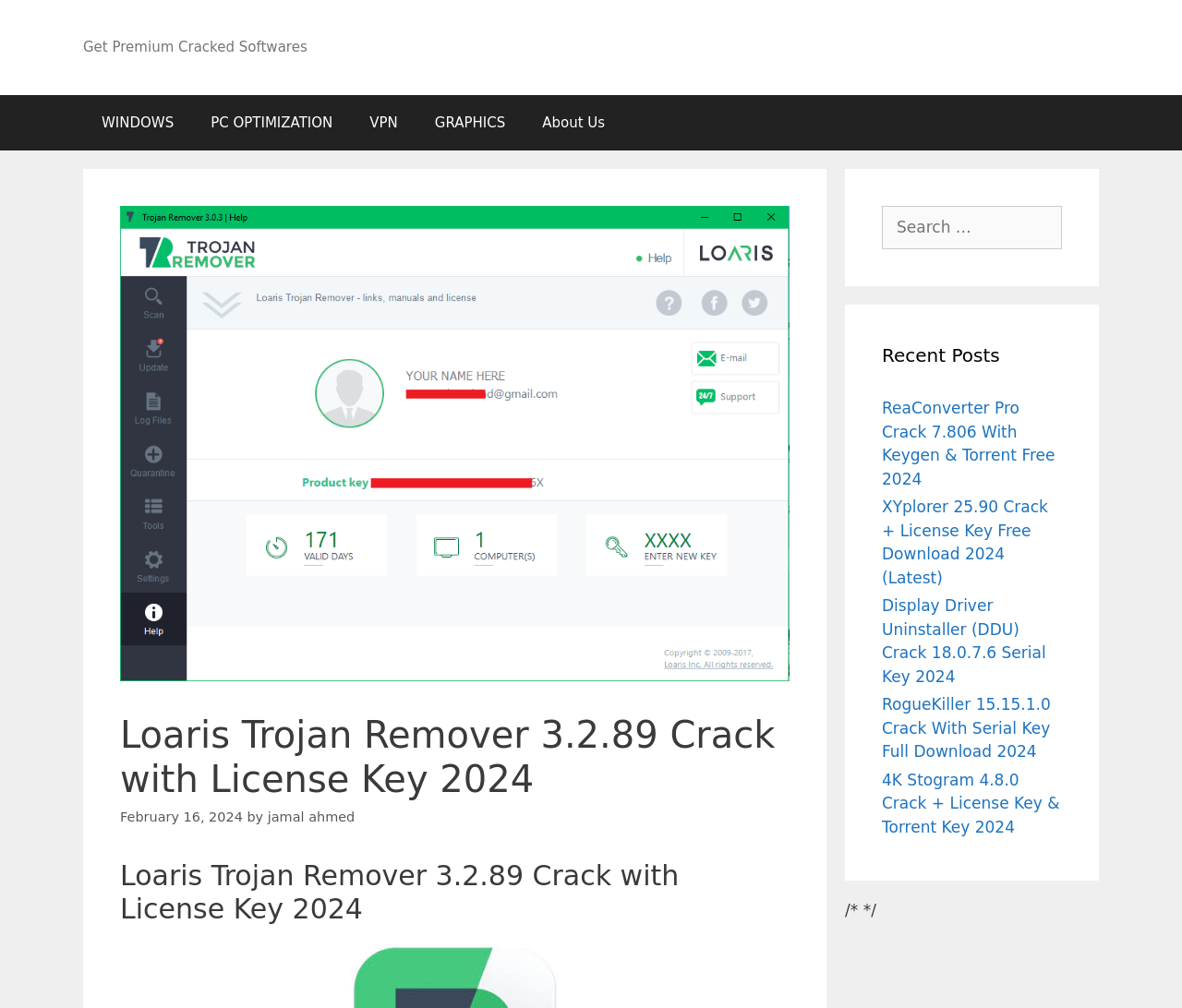Provide a one-word or one-phrase answer to the question:
What type of software is available on this website?

Cracked Softwares